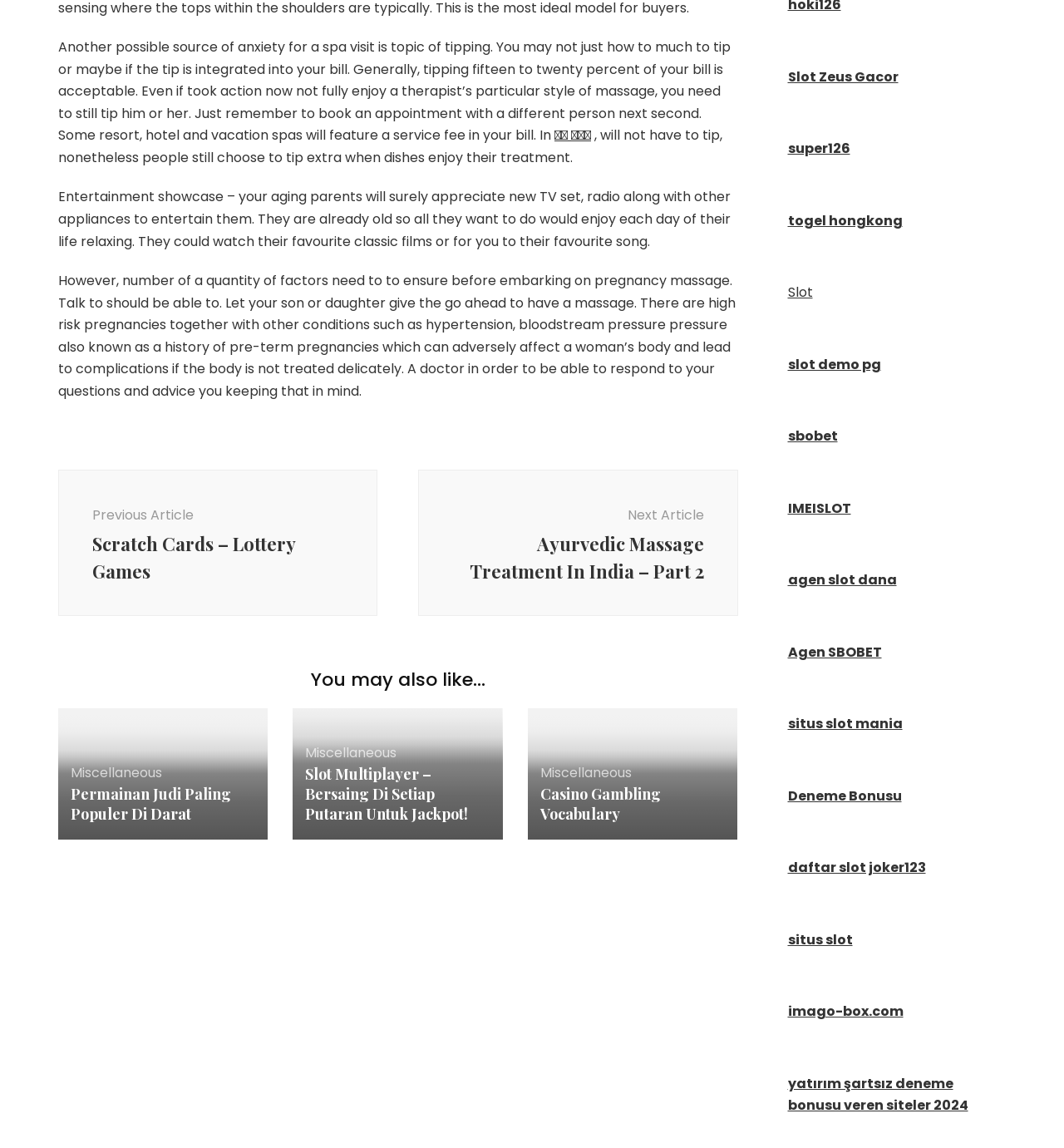Based on the provided description, "sbobet", find the bounding box of the corresponding UI element in the screenshot.

[0.74, 0.372, 0.787, 0.388]